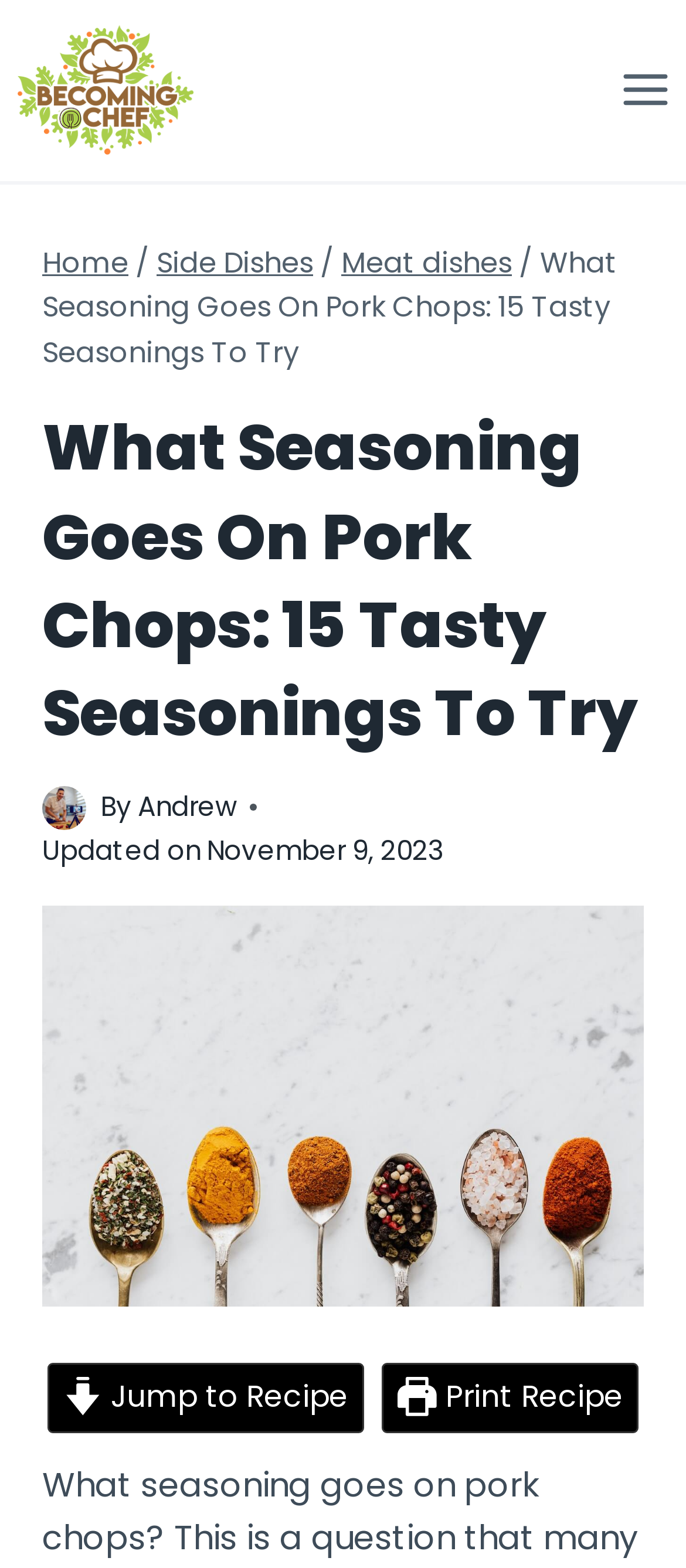Provide a thorough and detailed response to the question by examining the image: 
What is the purpose of the button at the bottom right corner?

The button at the bottom right corner has a label 'Scroll to top', which suggests that its purpose is to allow users to scroll back to the top of the webpage.